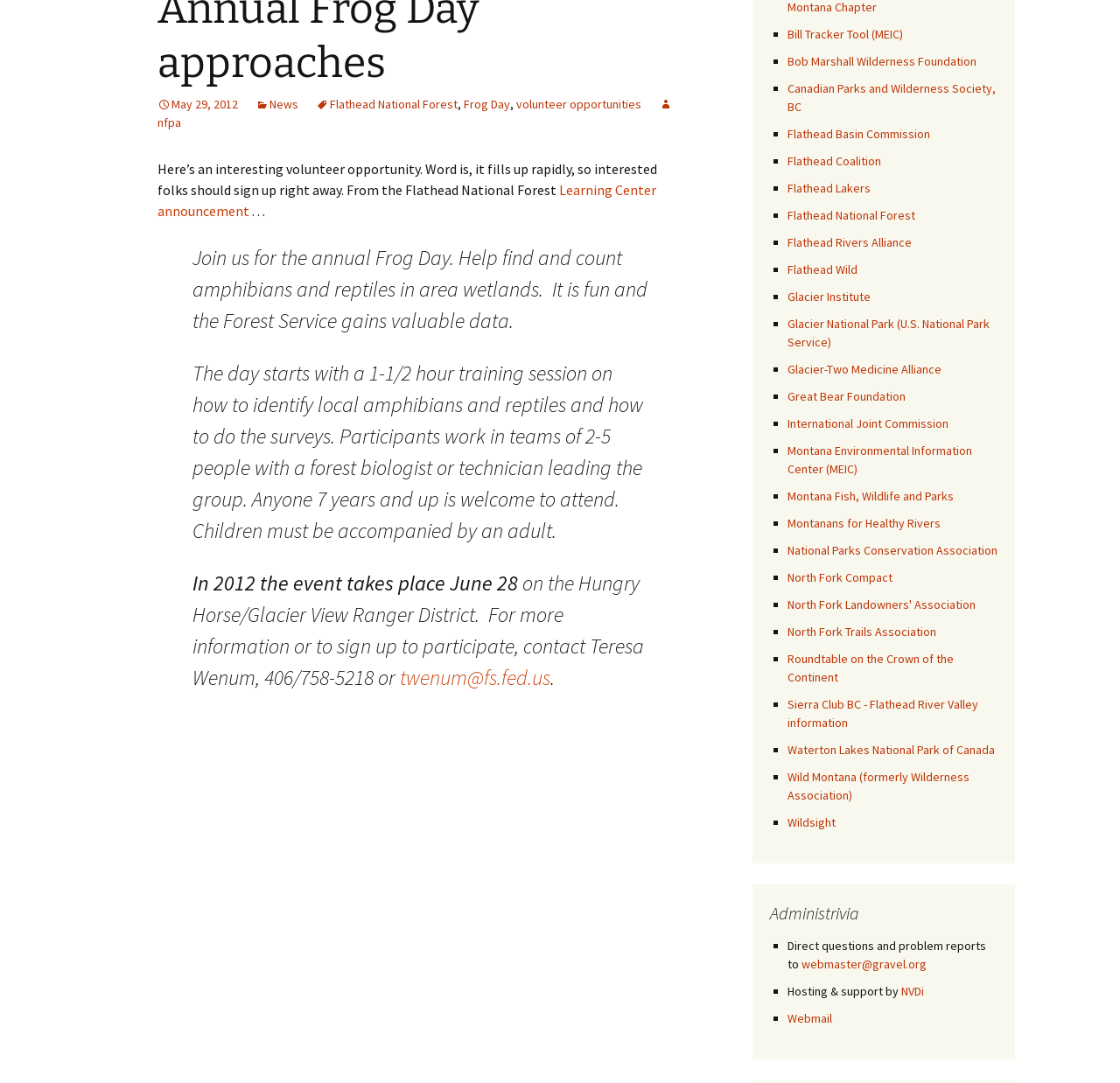What is the date of the Frog Day event?
Please provide a single word or phrase based on the screenshot.

June 28, 2012